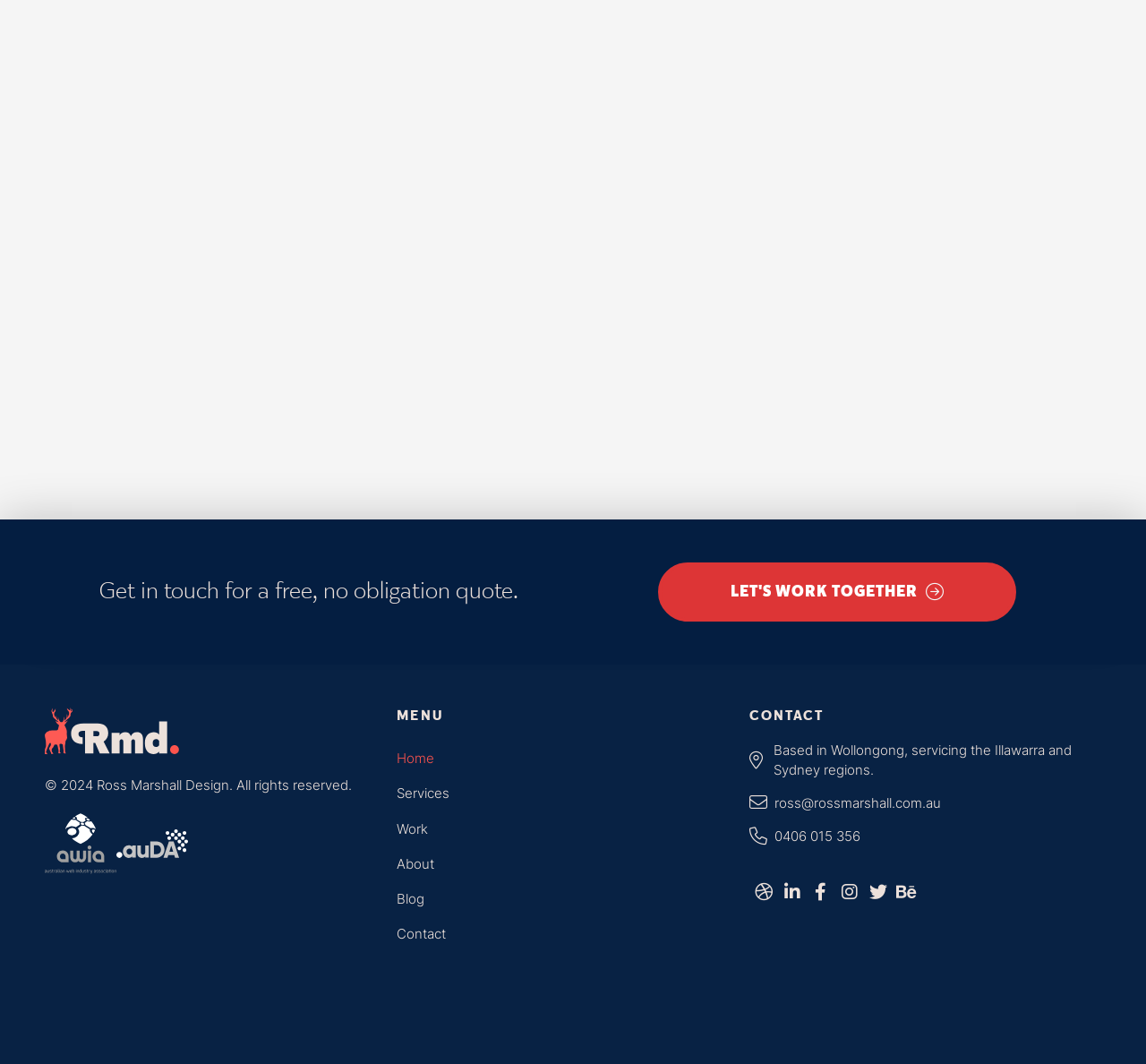Identify the bounding box coordinates of the region I need to click to complete this instruction: "Call Ross".

[0.654, 0.777, 0.751, 0.795]